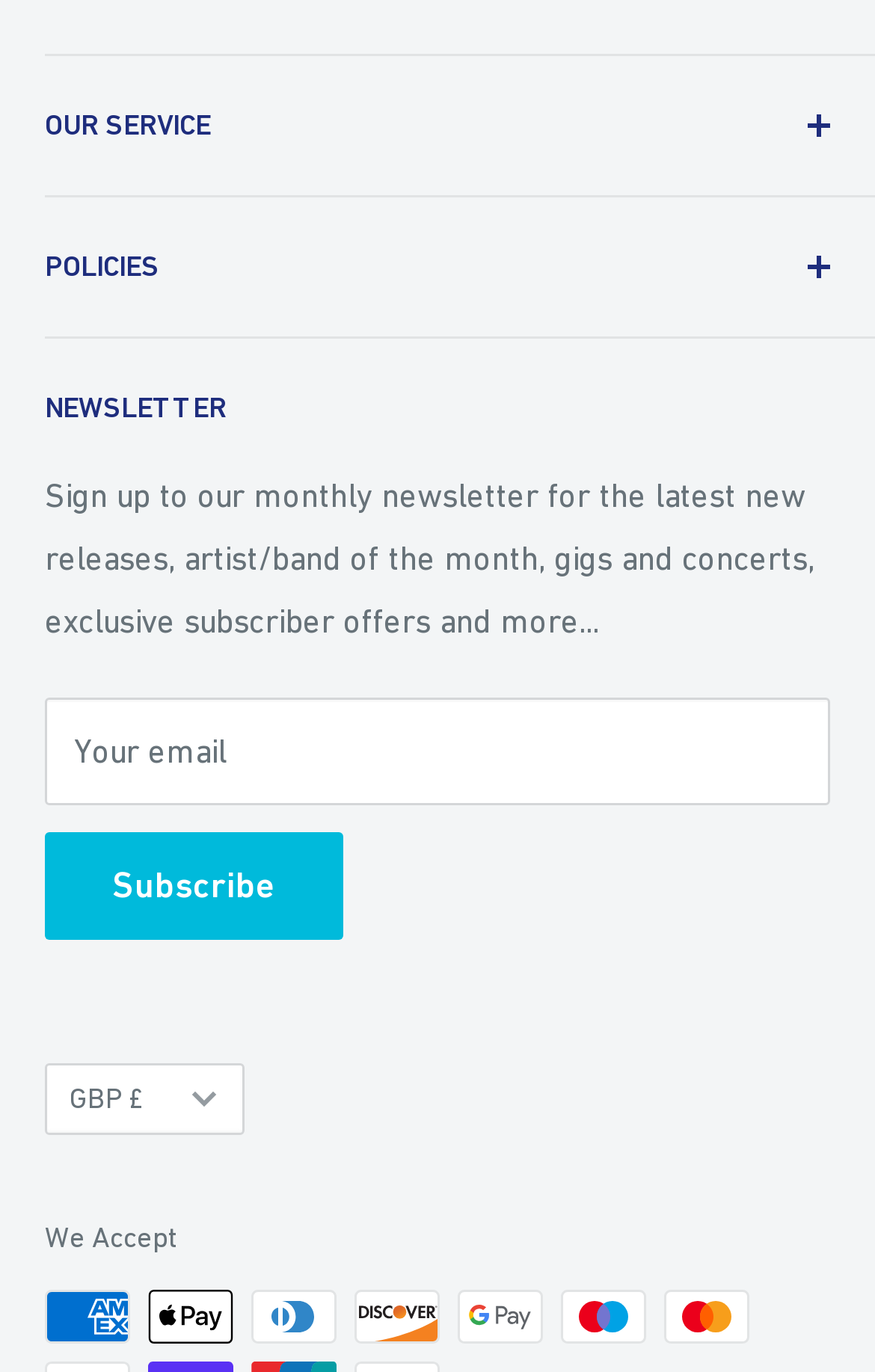Highlight the bounding box of the UI element that corresponds to this description: "Our Service".

[0.051, 0.041, 0.949, 0.143]